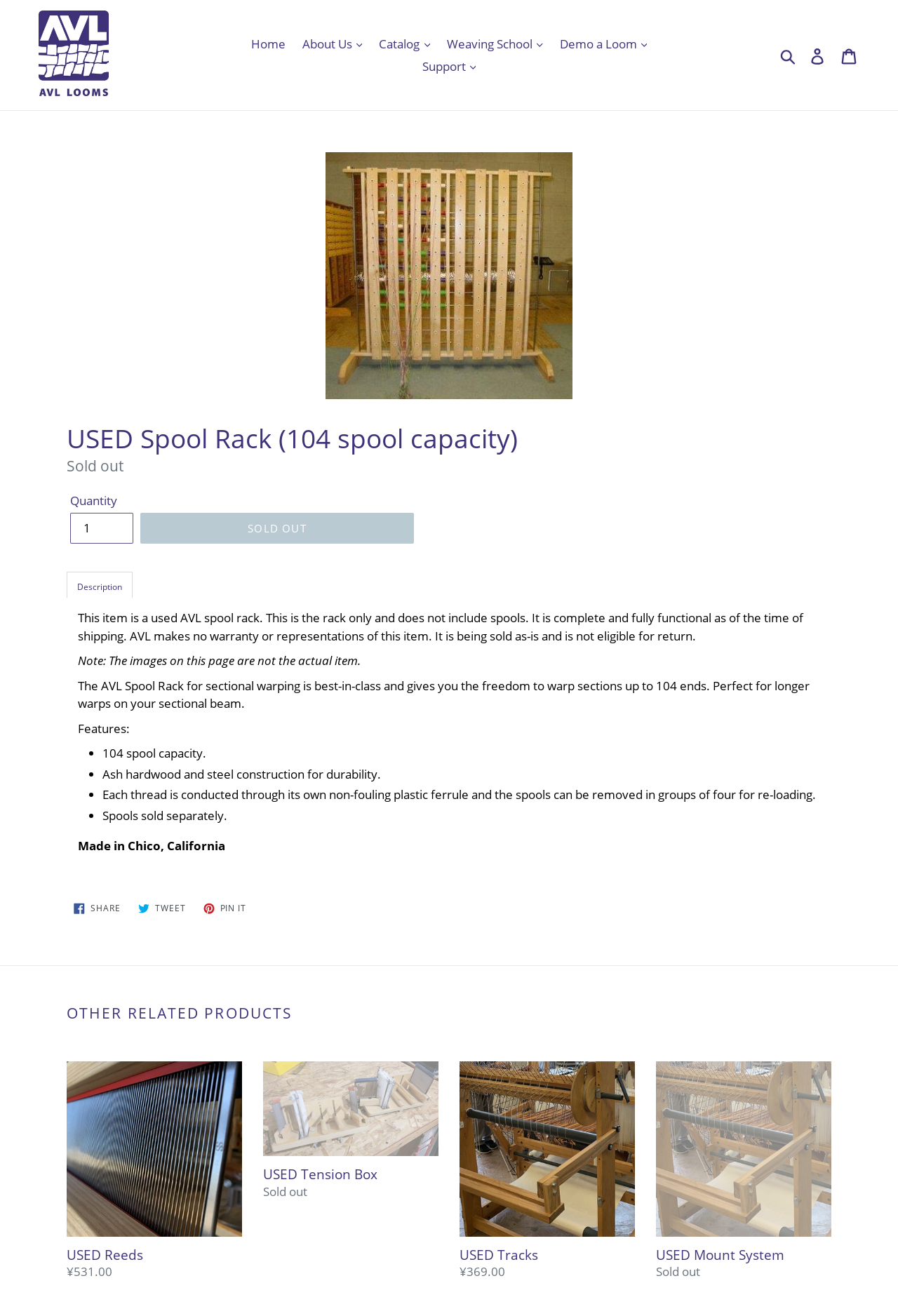Please find the top heading of the webpage and generate its text.

USED Spool Rack (104 spool capacity)